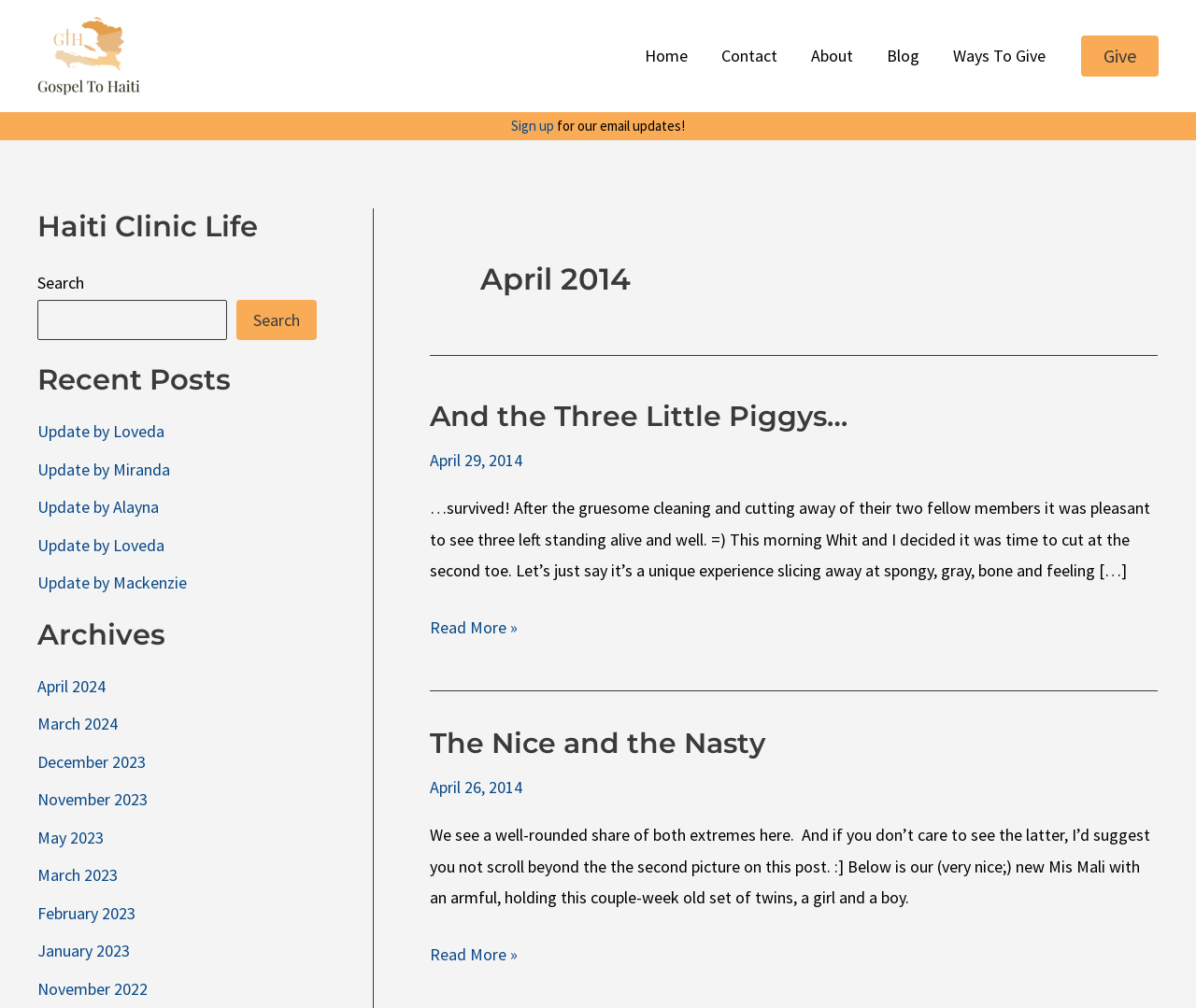Answer the question in one word or a short phrase:
What is the name of the clinic?

Haiti Clinic